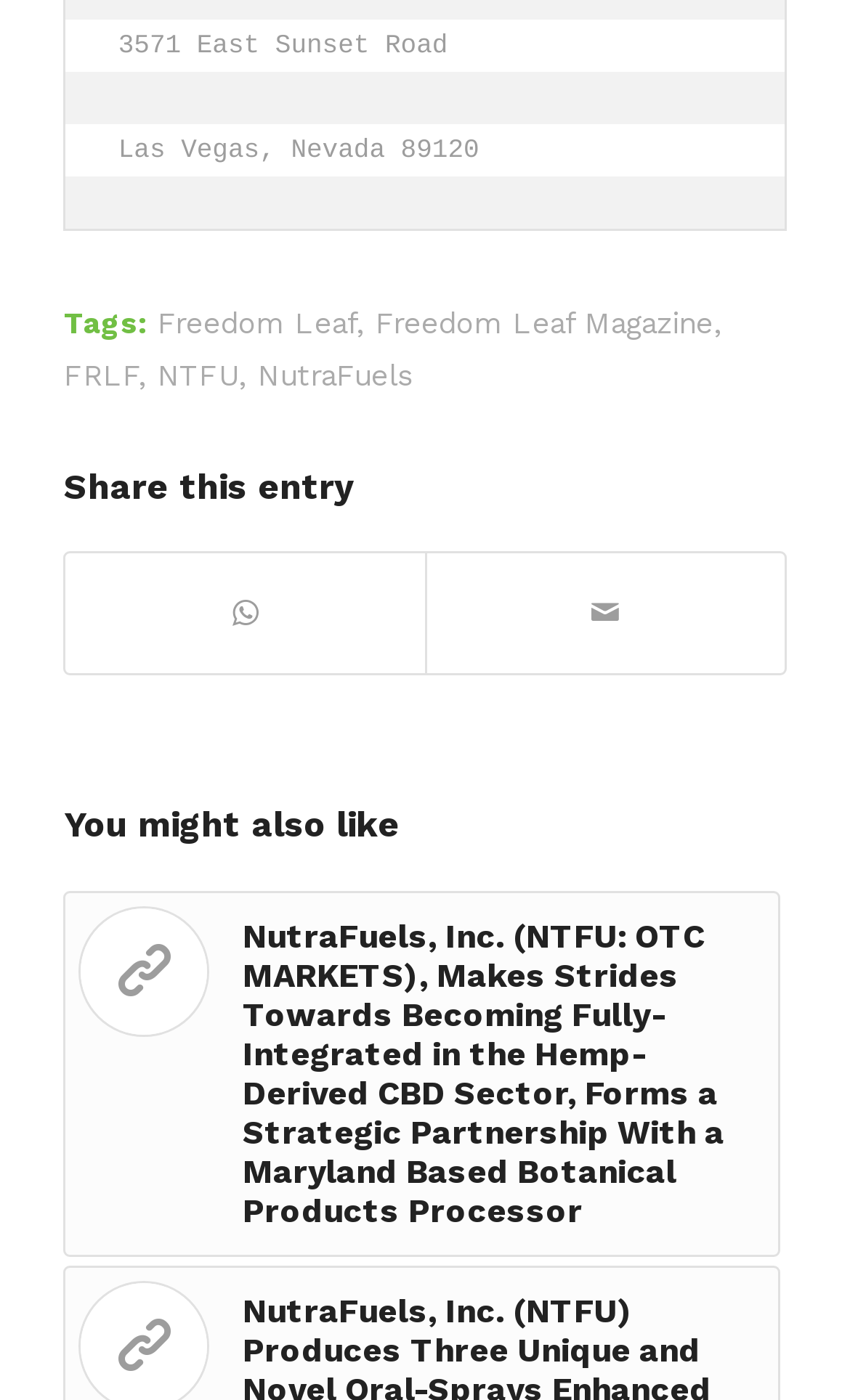What is the purpose of the 'You might also like' section?
Kindly offer a detailed explanation using the data available in the image.

The 'You might also like' section is intended to provide recommendations to the user, as it contains a link to a related article that the user might be interested in.